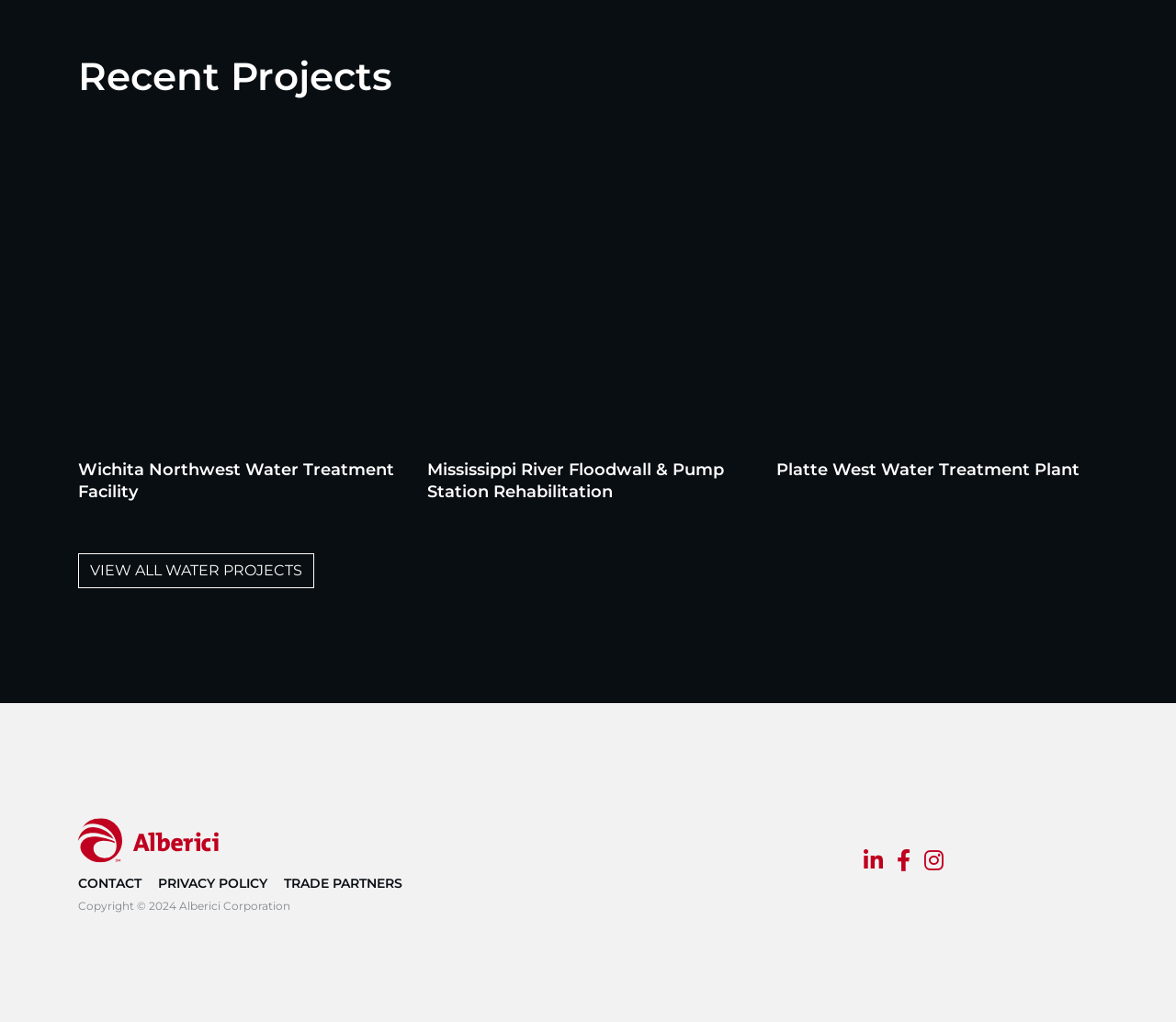Respond with a single word or phrase for the following question: 
What social media platforms can you follow Alberici on?

Linkedin, Facebook, Instagram